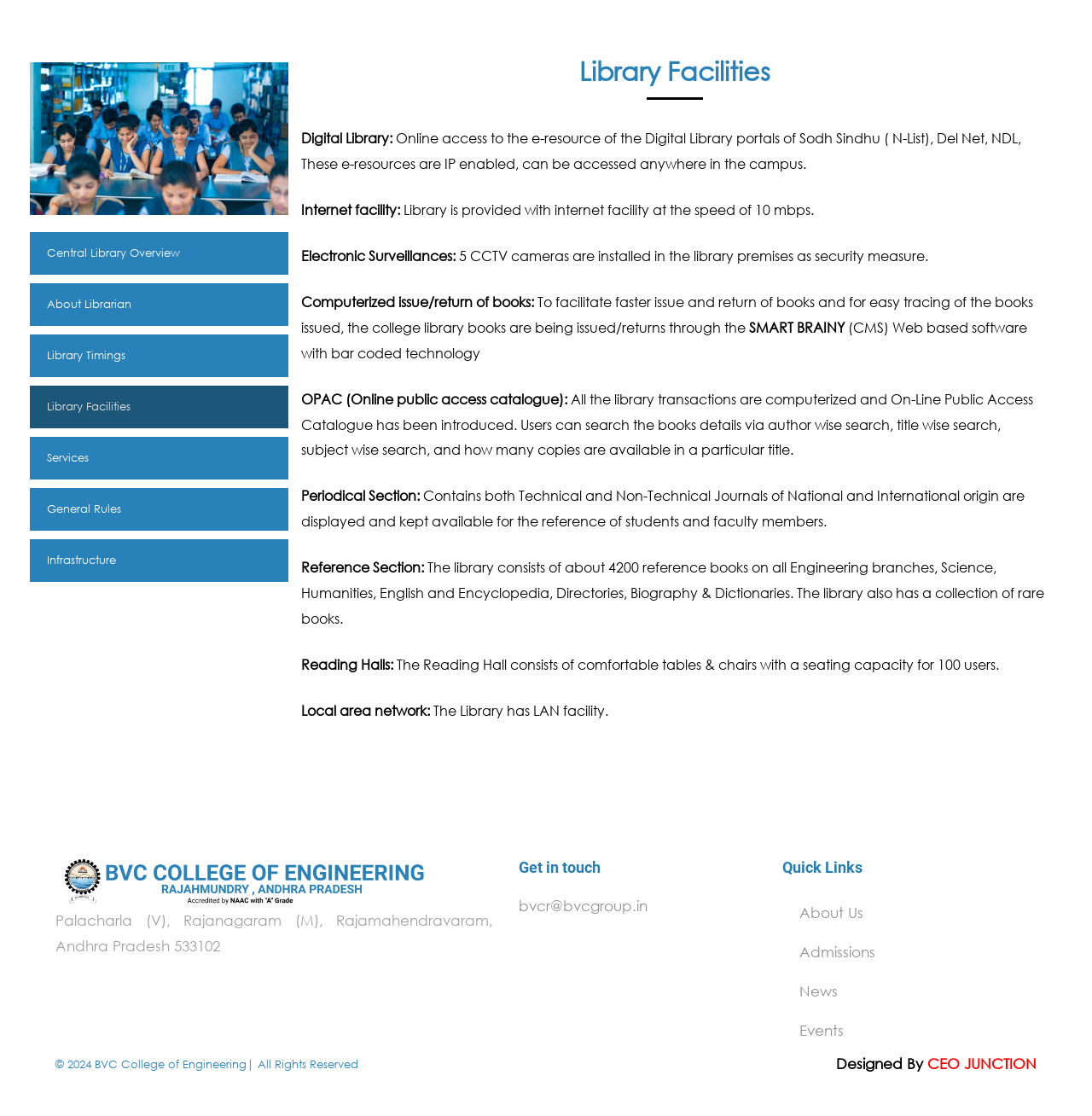Specify the bounding box coordinates (top-left x, top-left y, bottom-right x, bottom-right y) of the UI element in the screenshot that matches this description: Central Library Overview

[0.027, 0.208, 0.264, 0.246]